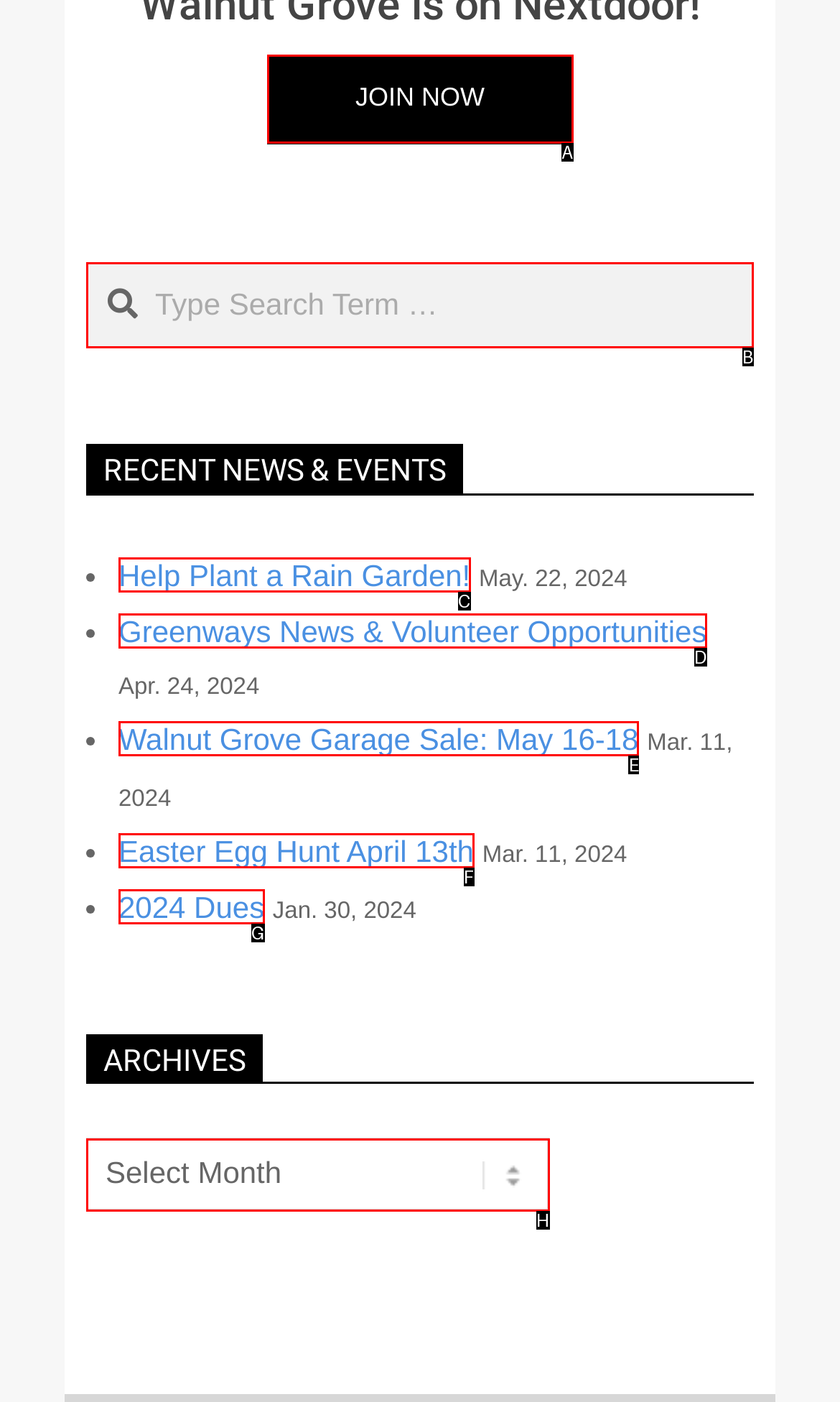Identify the HTML element I need to click to complete this task: type in the search box Provide the option's letter from the available choices.

B